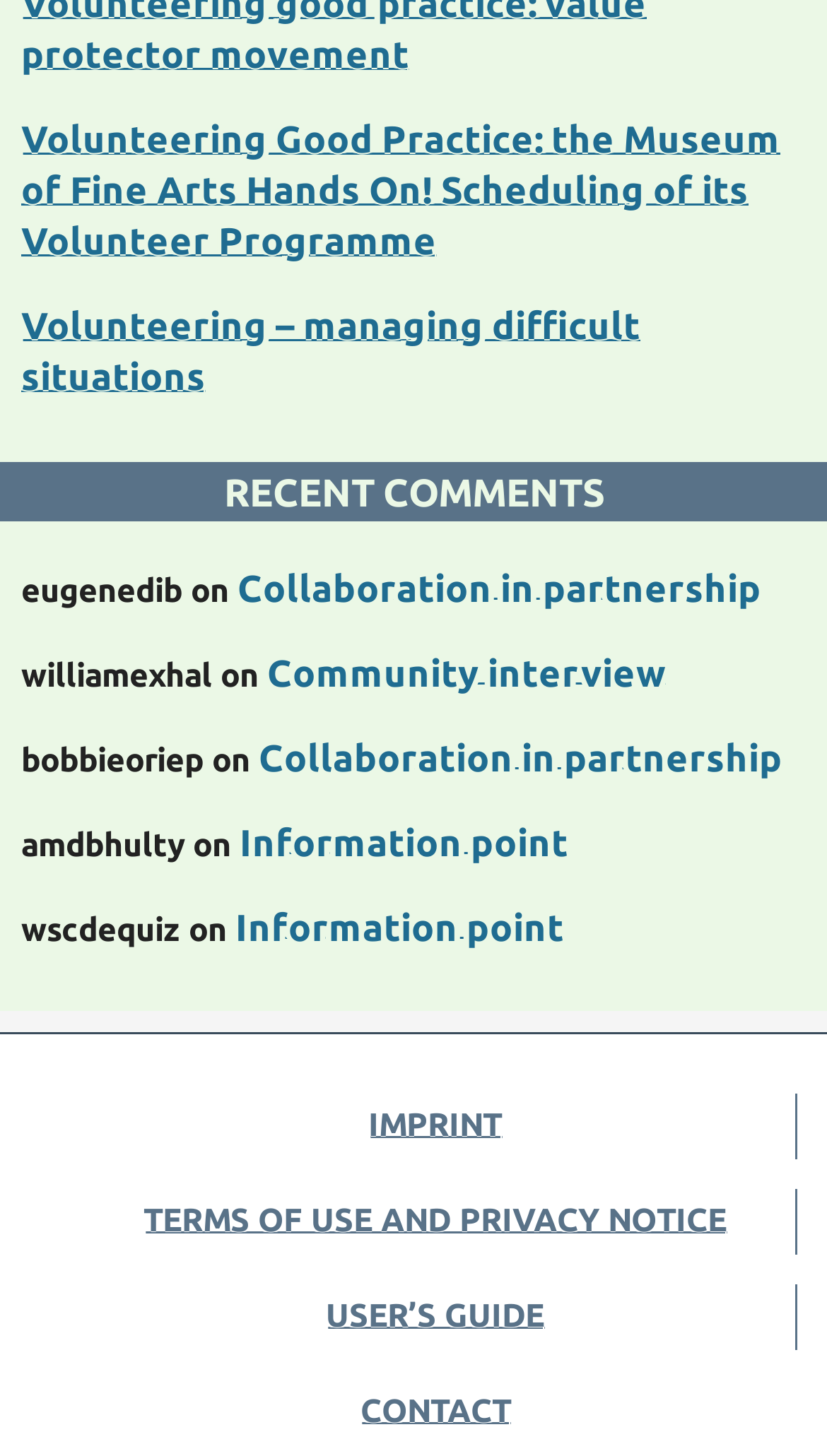Find the bounding box coordinates of the area to click in order to follow the instruction: "View recent comments".

[0.0, 0.317, 1.0, 0.359]